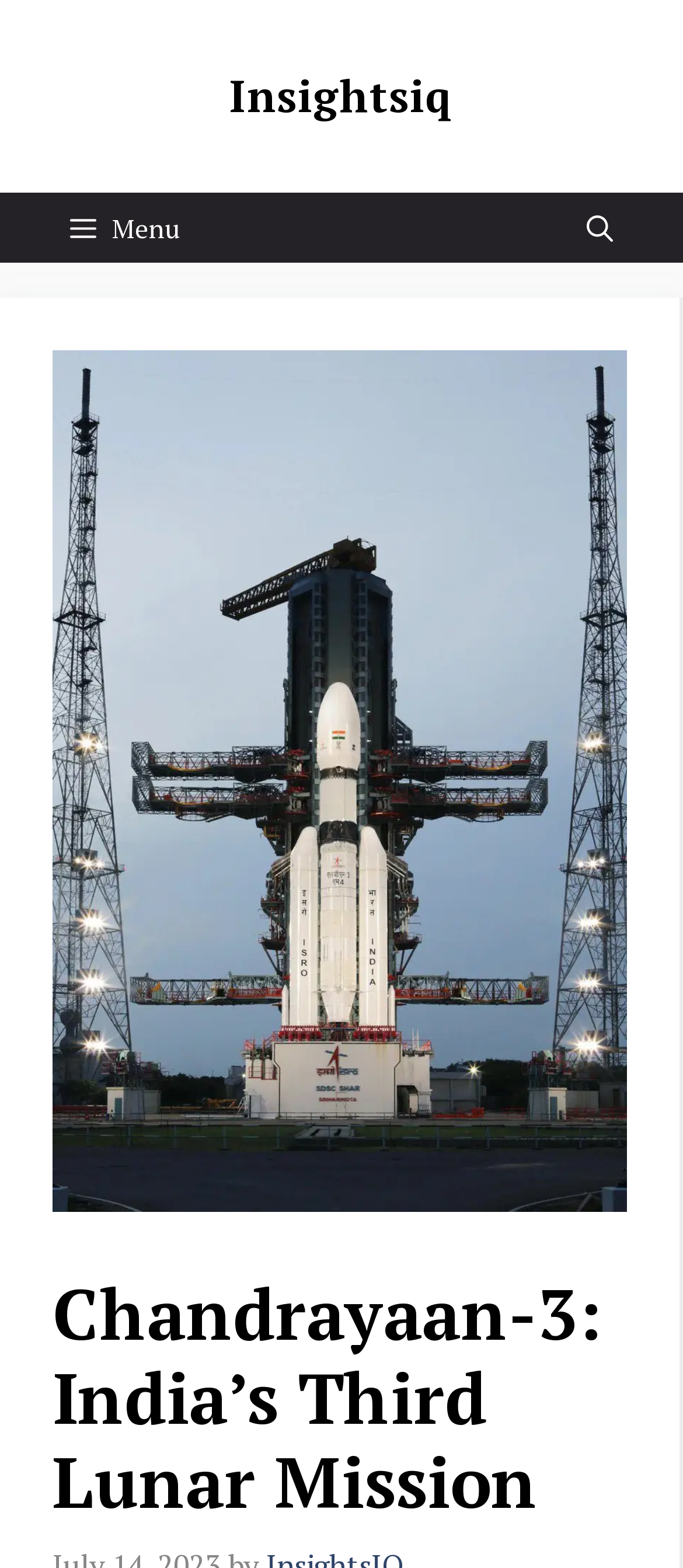Provide the bounding box coordinates for the UI element that is described as: "aria-label="Open search"".

[0.808, 0.123, 0.949, 0.168]